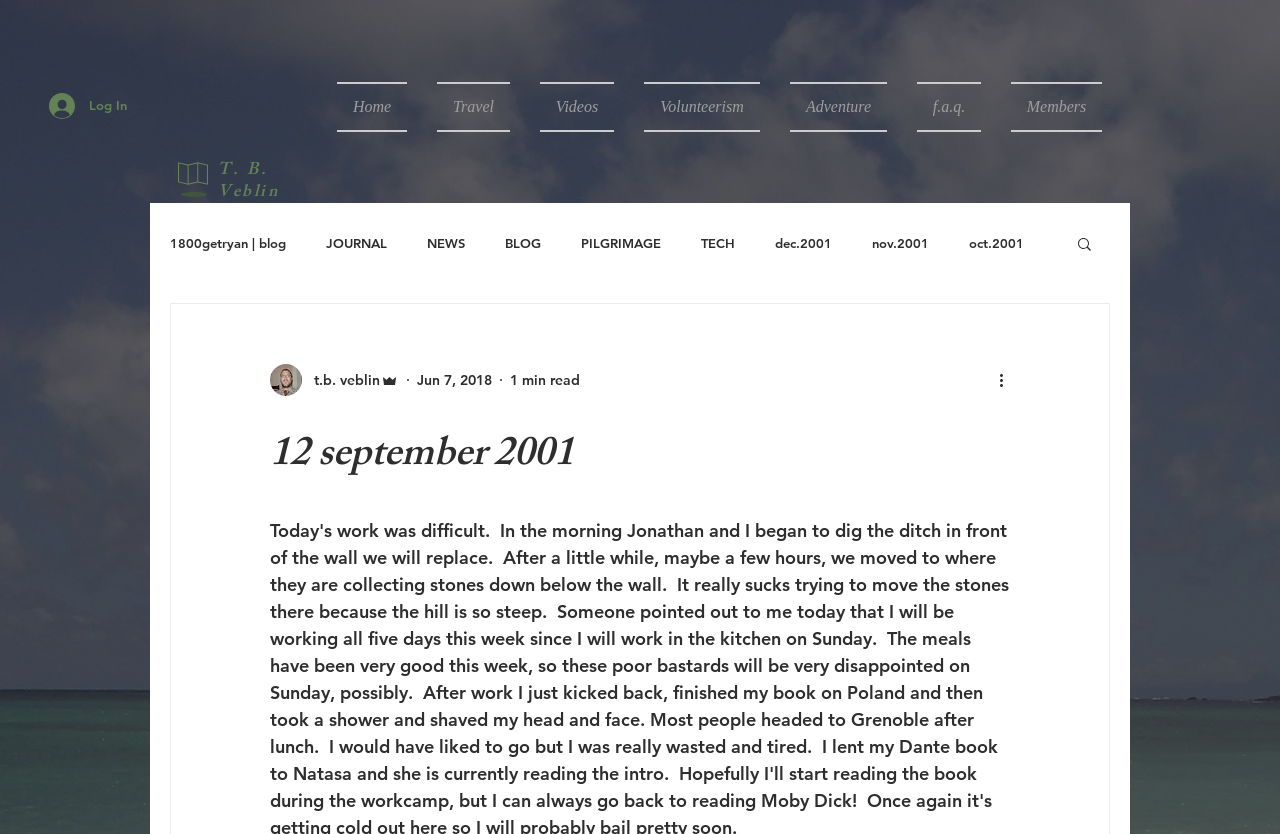Please identify the bounding box coordinates of the area I need to click to accomplish the following instruction: "Go to the Home page".

[0.263, 0.098, 0.33, 0.158]